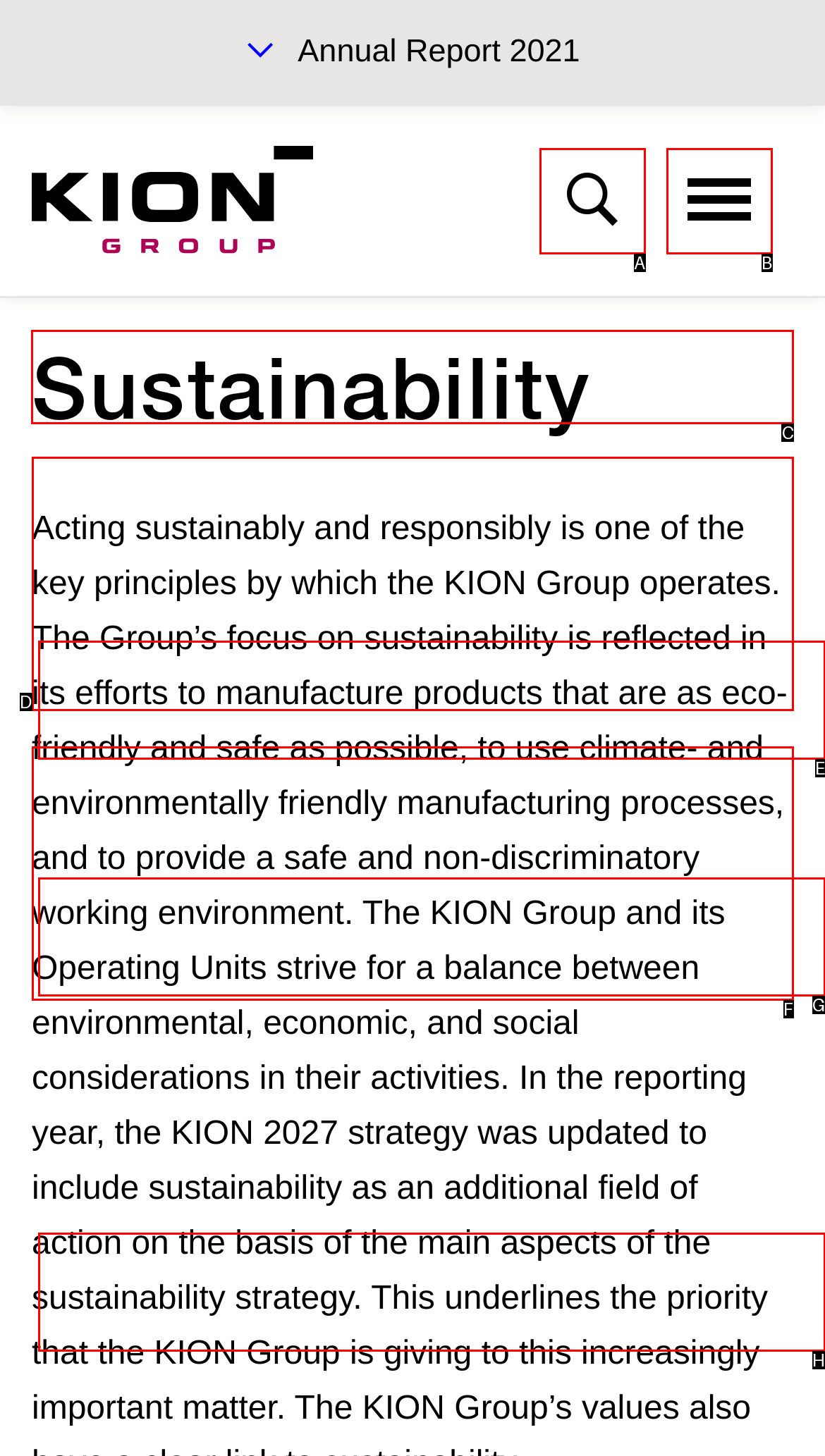From the given options, tell me which letter should be clicked to complete this task: Search for something
Answer with the letter only.

C